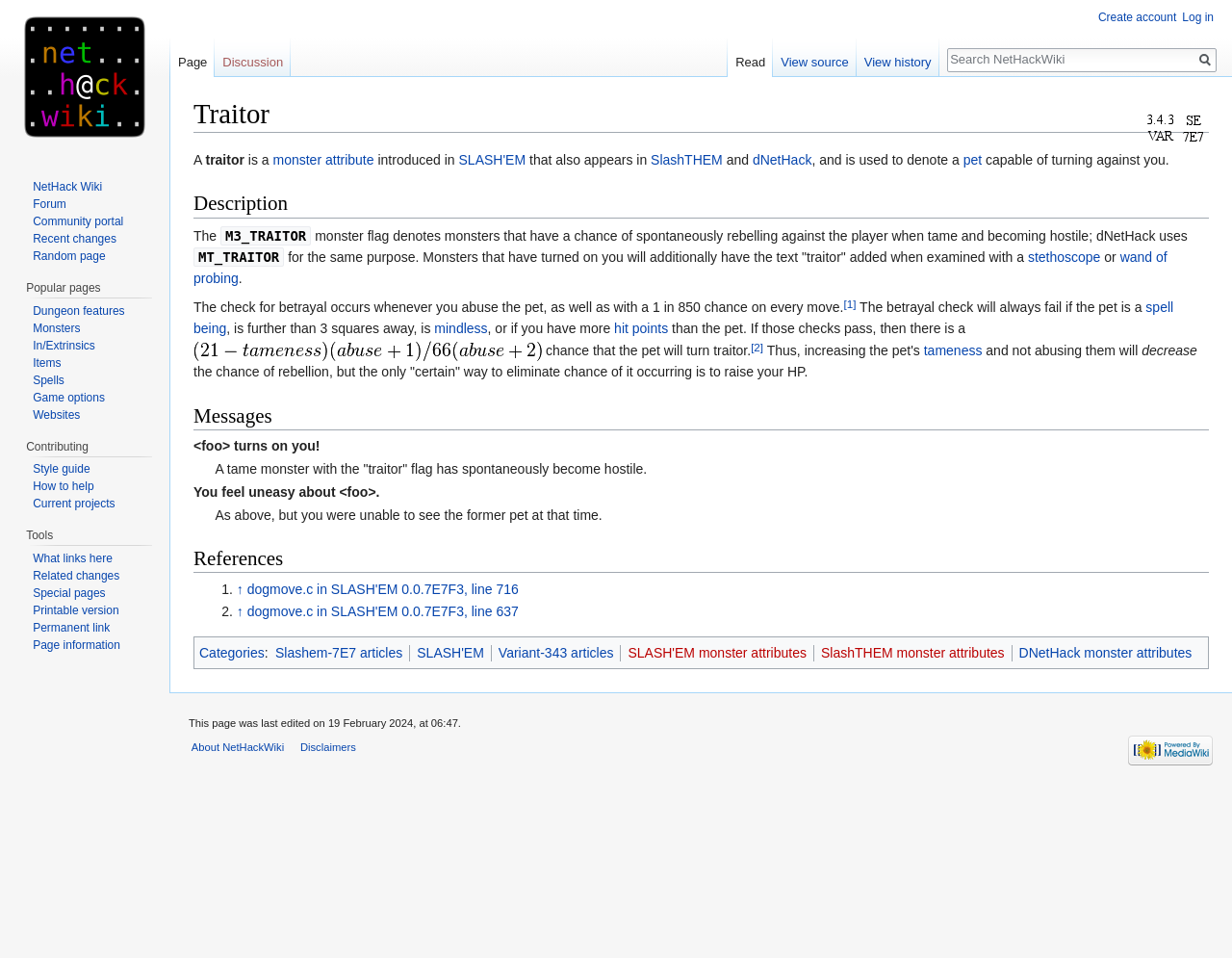Refer to the image and provide an in-depth answer to the question:
What happens when a tame monster with the traitor flag becomes hostile?

According to the webpage, when a tame monster with the traitor flag becomes hostile, it will turn on you, and you will receive a message indicating that the monster has turned on you.